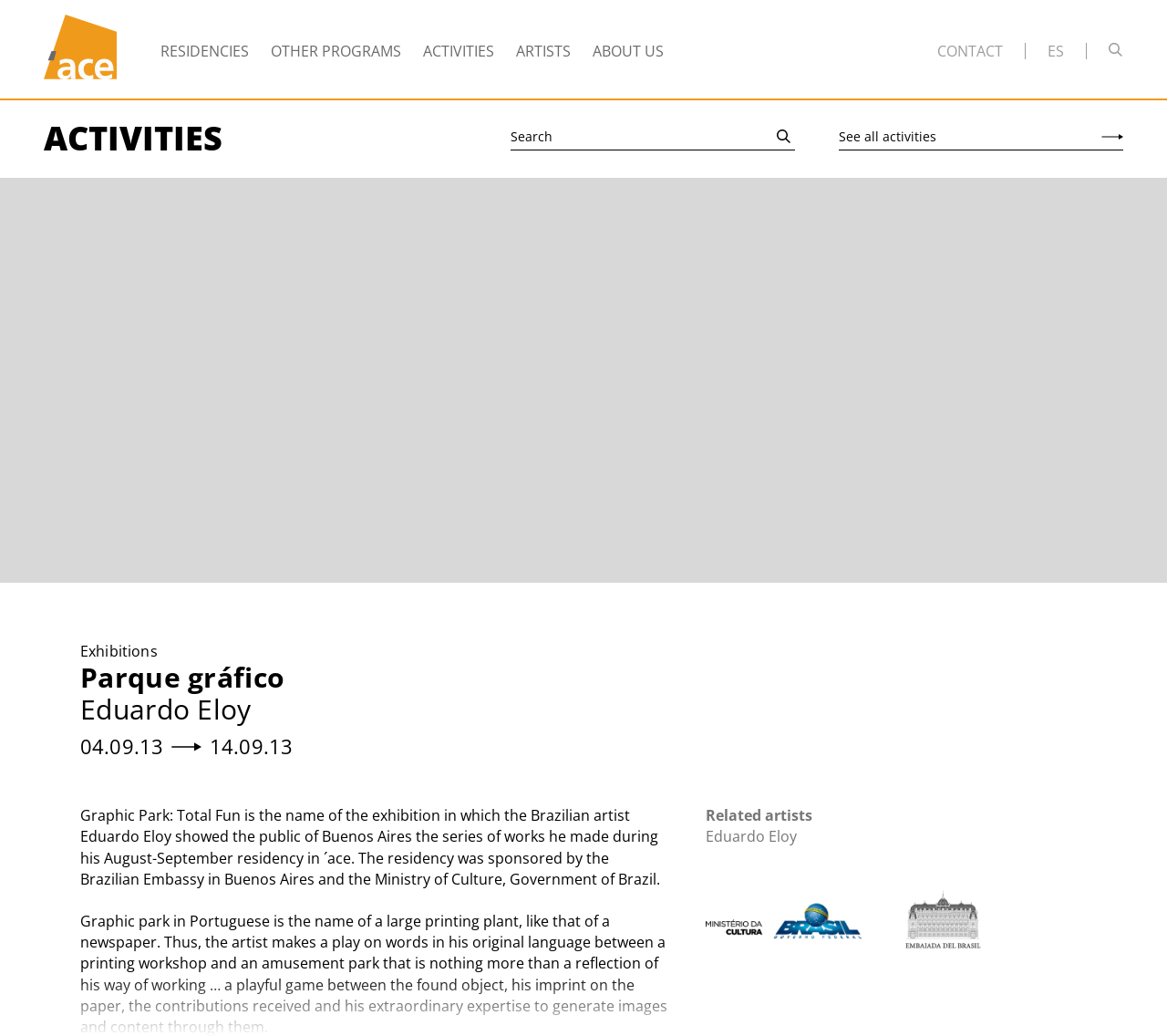Please identify the bounding box coordinates for the region that you need to click to follow this instruction: "Click on RESIDENCIES".

[0.138, 0.039, 0.213, 0.059]